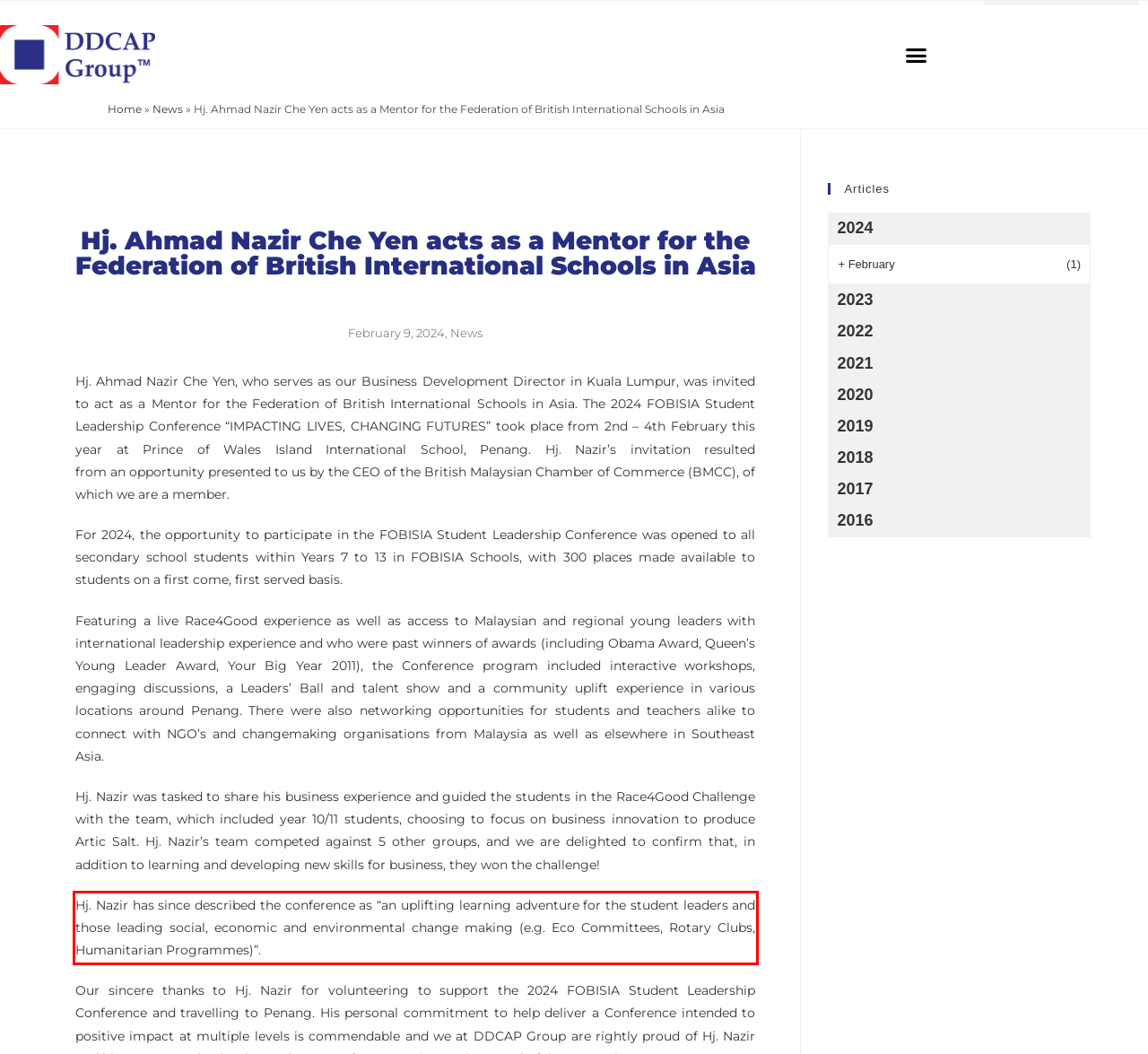Given a screenshot of a webpage containing a red bounding box, perform OCR on the text within this red bounding box and provide the text content.

Hj. Nazir has since described the conference as “an uplifting learning adventure for the student leaders and those leading social, economic and environmental change making (e.g. Eco Committees, Rotary Clubs, Humanitarian Programmes)”.